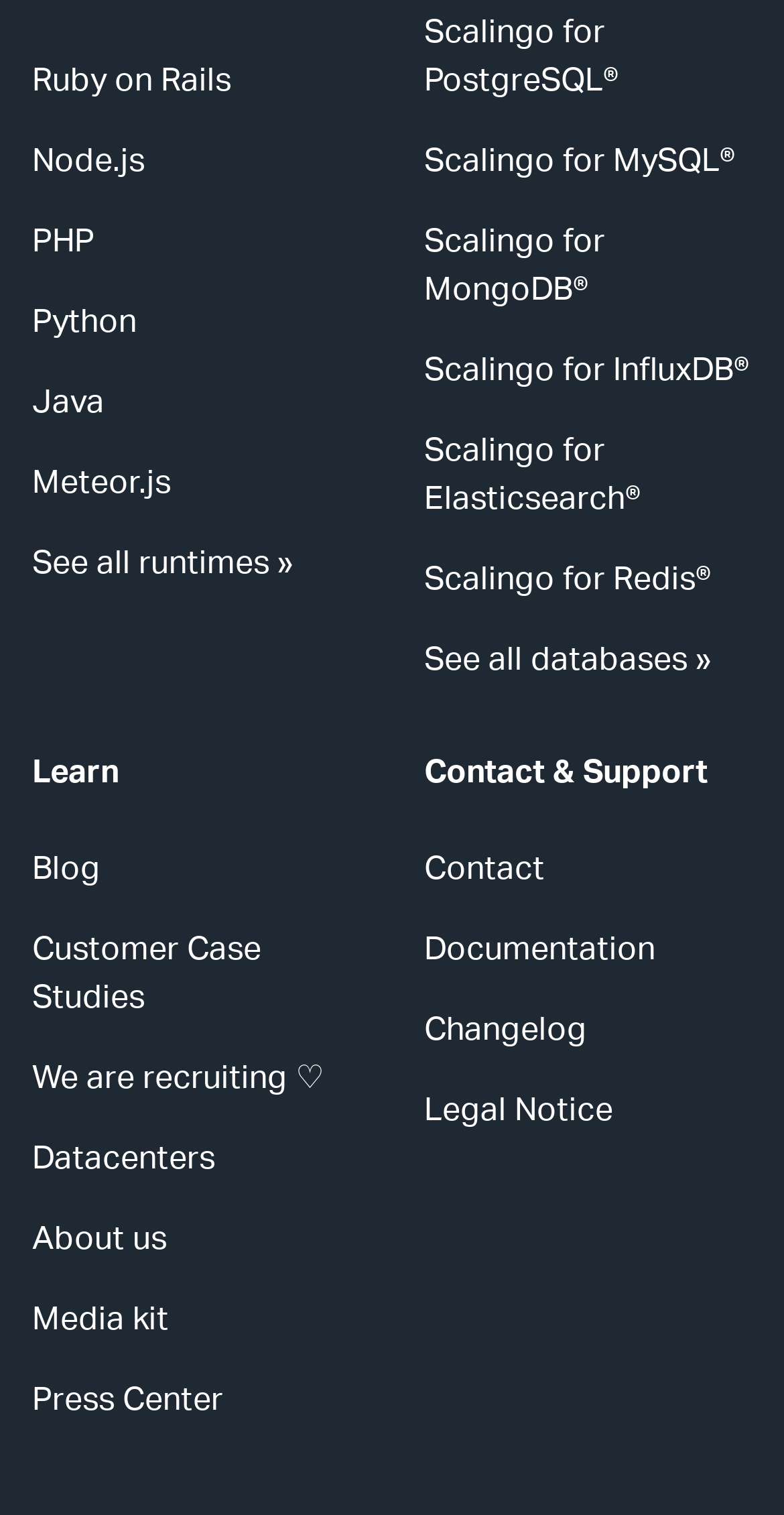Can you specify the bounding box coordinates for the region that should be clicked to fulfill this instruction: "Explore Node.js runtime".

[0.041, 0.095, 0.185, 0.116]